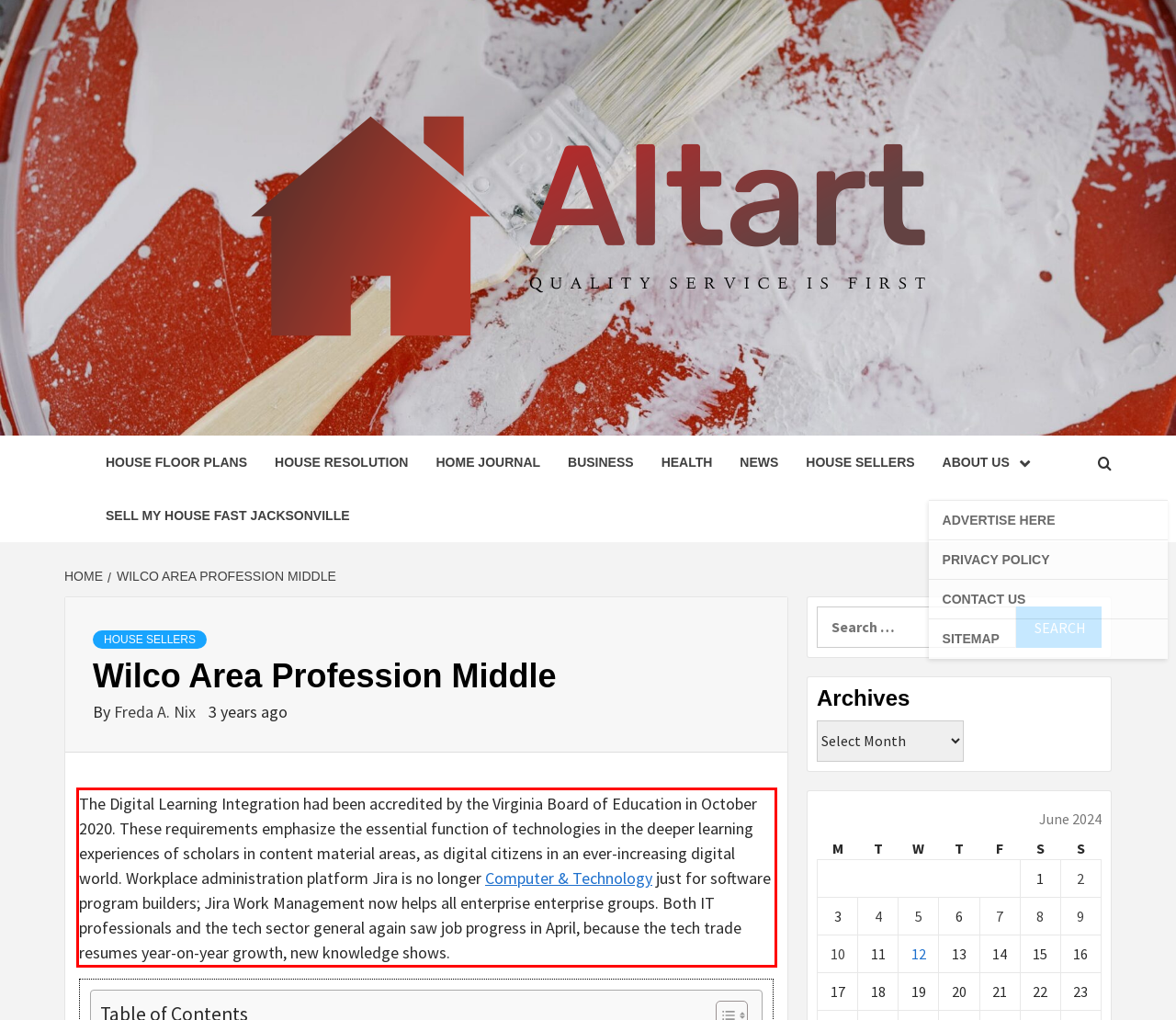Review the webpage screenshot provided, and perform OCR to extract the text from the red bounding box.

The Digital Learning Integration had been accredited by the Virginia Board of Education in October 2020. These requirements emphasize the essential function of technologies in the deeper learning experiences of scholars in content material areas, as digital citizens in an ever-increasing digital world. Workplace administration platform Jira is no longer Computer & Technology just for software program builders; Jira Work Management now helps all enterprise enterprise groups. Both IT professionals and the tech sector general again saw job progress in April, because the tech trade resumes year-on-year growth, new knowledge shows.